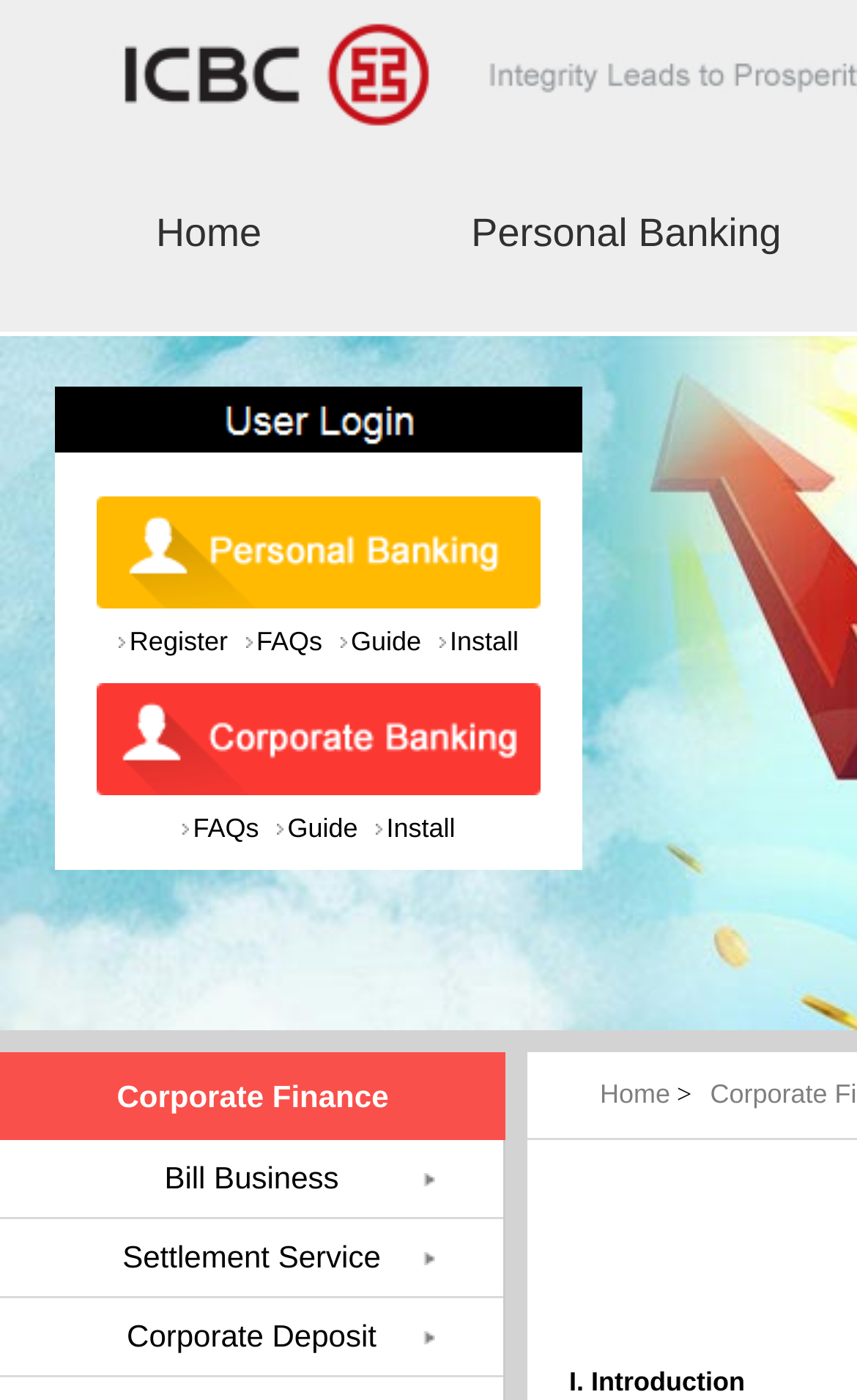What is the current page?
Utilize the image to construct a detailed and well-explained answer.

The link 'Home >' at the top of the page, along with the 'Home' link in the main navigation menu, suggests that the current page is the home page.